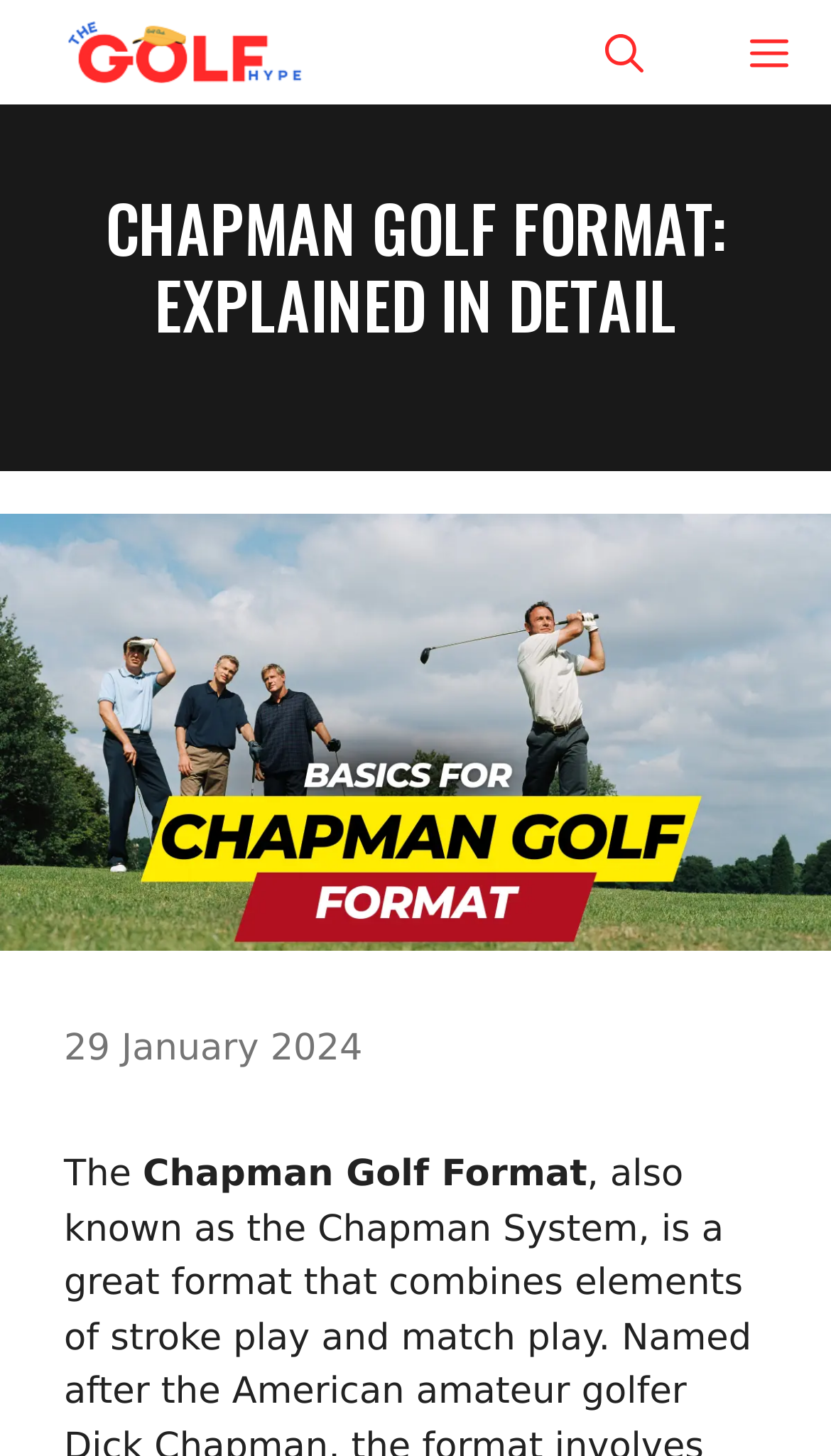Write an elaborate caption that captures the essence of the webpage.

The webpage is about the Chapman Golf Format, a variation of the classic alternate shot style. At the top of the page, there is a navigation bar with a logo "The Golf Hype" on the left and two buttons, "MENU" and "Open search", on the right. Below the navigation bar, there is a large heading "CHAPMAN GOLF FORMAT: EXPLAINED IN DETAIL" that spans almost the entire width of the page.

Below the heading, there is a large image related to the Chapman Golf Format, taking up most of the page's width. To the right of the image, there is a section with a timestamp "29 January 2024" and a brief text "The Chapman Golf Format". The main content of the page, which explains the rules and provides tips for playing the Chapman Golf Format, is likely to be located below this section, although the exact content is not specified in the provided accessibility tree.